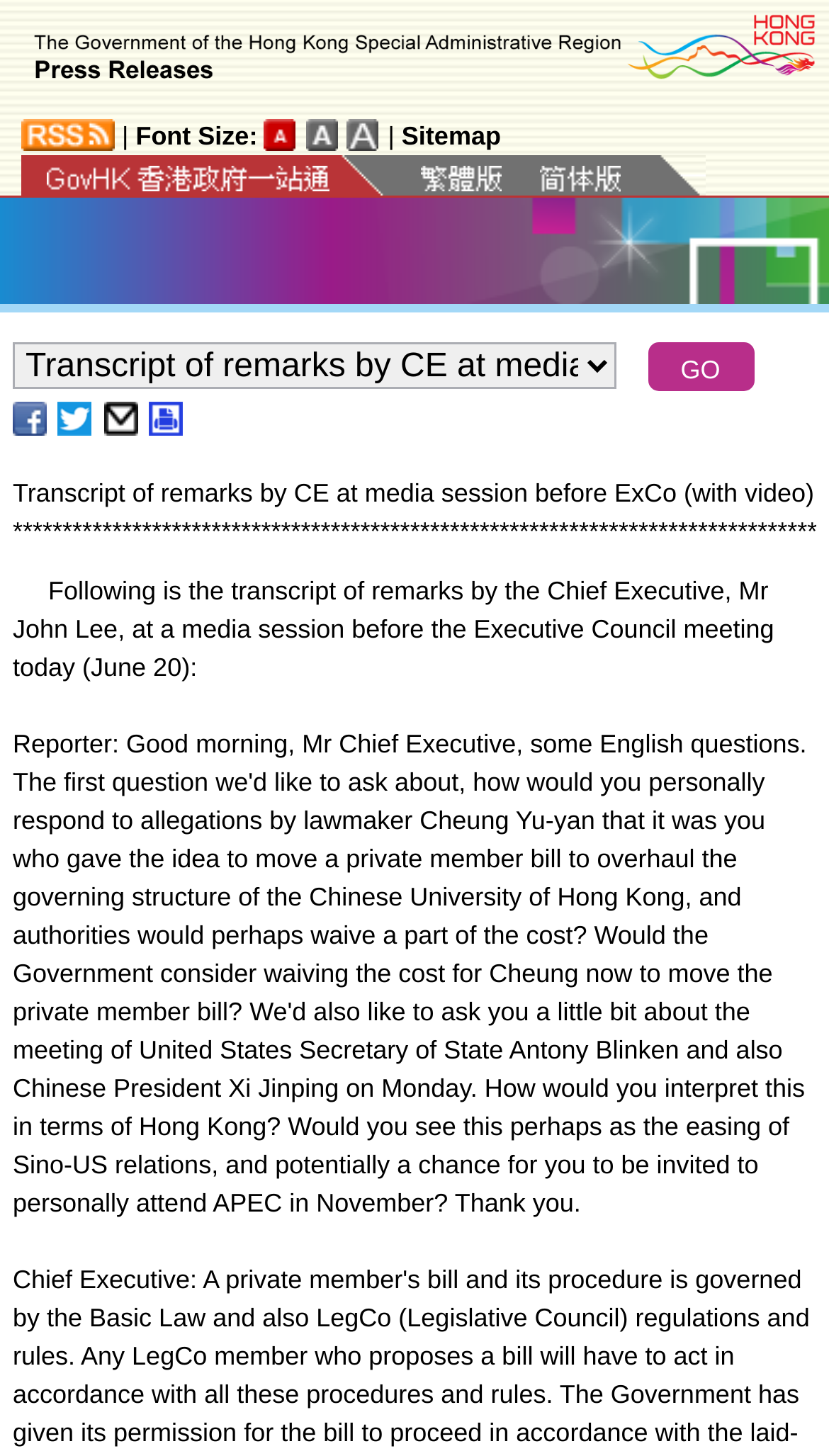What is the purpose of the 'GO' button?
Offer a detailed and exhaustive answer to the question.

The 'GO' button is likely used to submit a search query because it is located next to a combobox, which suggests that users can input search terms and then click the 'GO' button to execute the search.